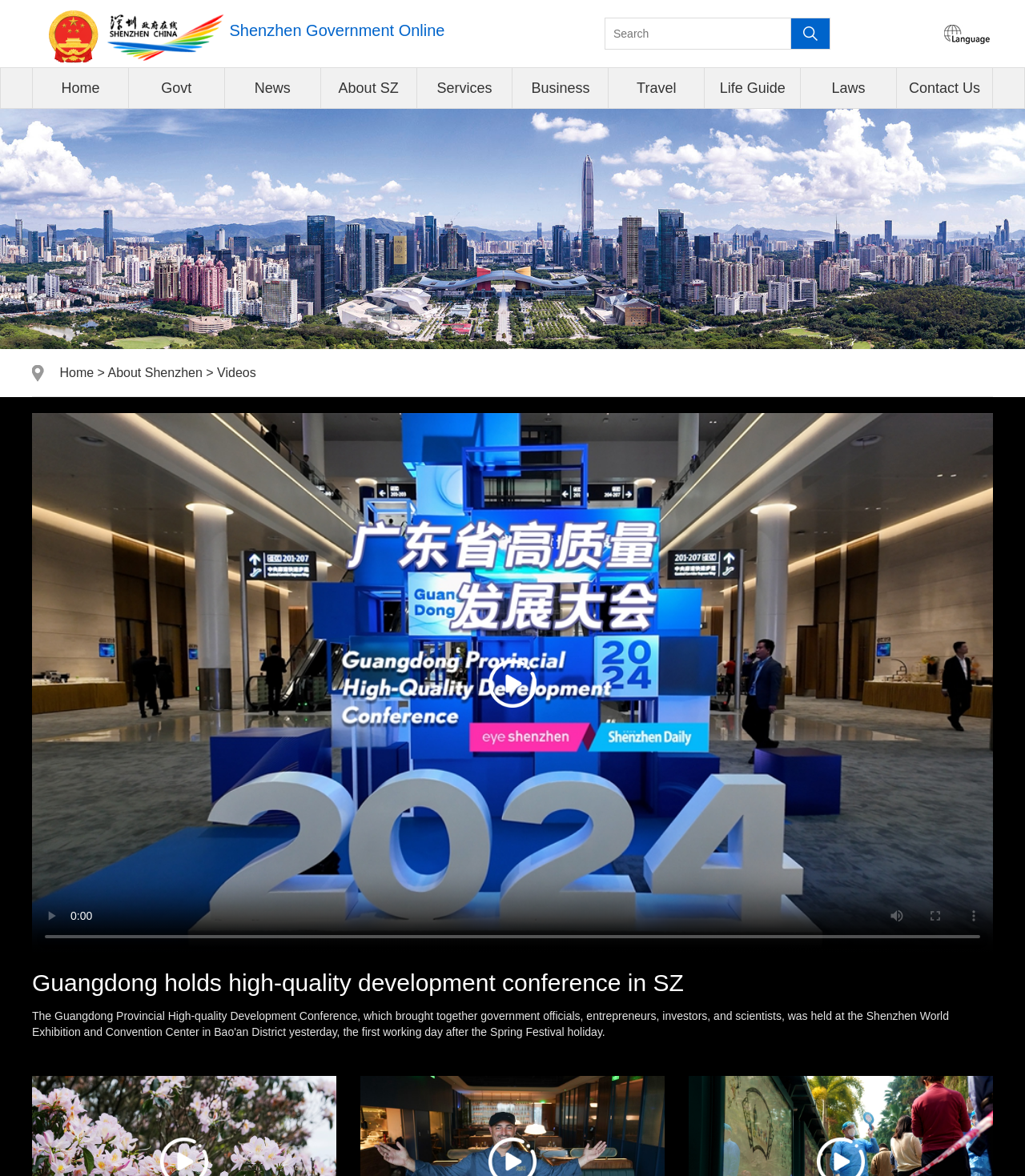Indicate the bounding box coordinates of the element that needs to be clicked to satisfy the following instruction: "Mute the video". The coordinates should be four float numbers between 0 and 1, i.e., [left, top, right, bottom].

[0.856, 0.762, 0.894, 0.795]